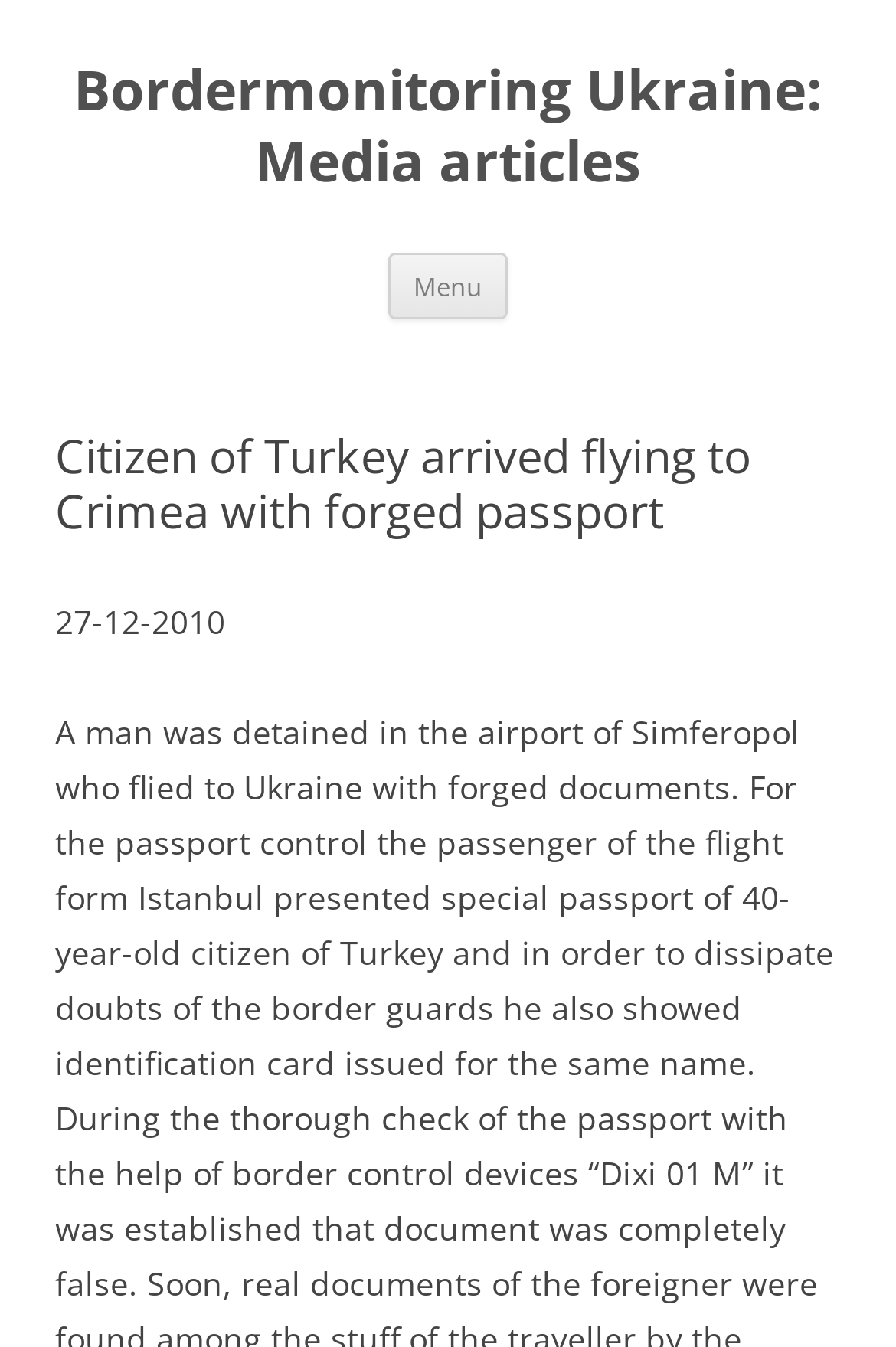Respond with a single word or phrase to the following question: What is the topic of the article?

Citizen of Turkey arrived flying to Crimea with forged passport